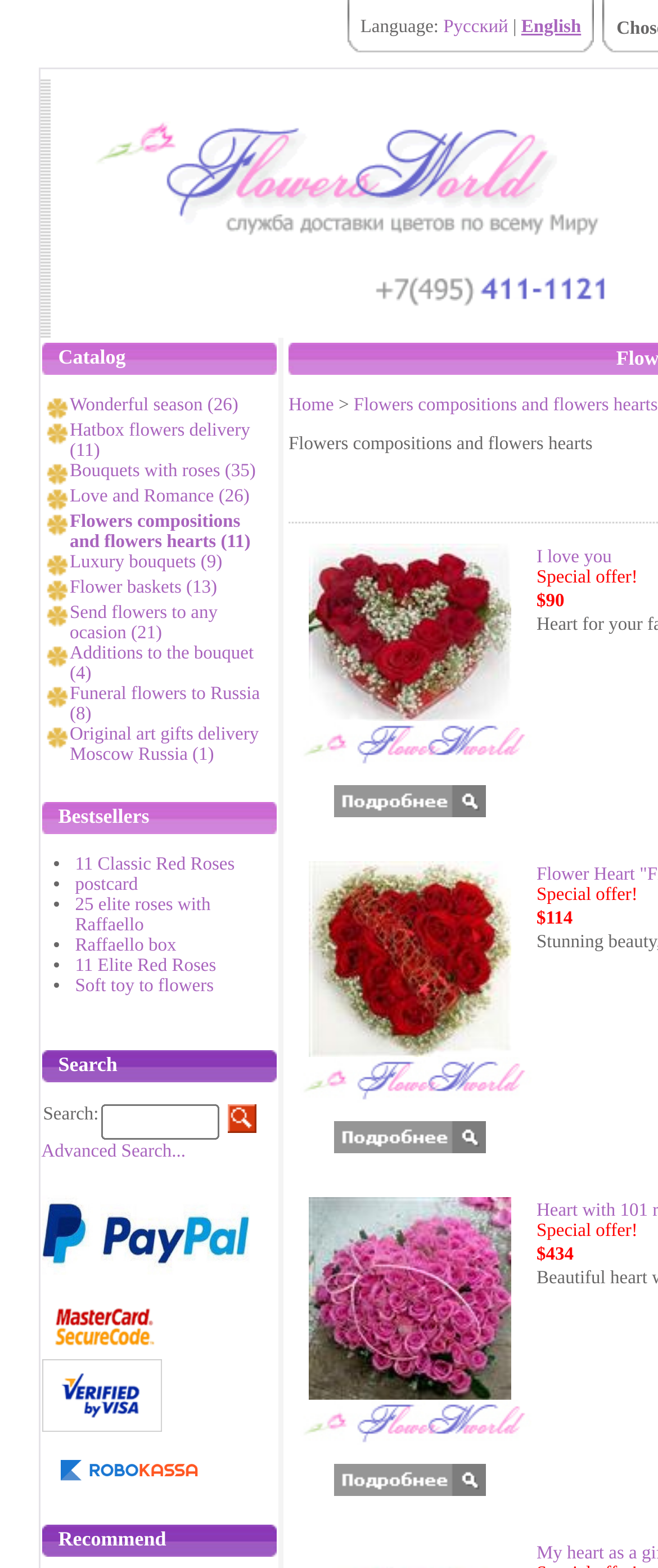Can you find the bounding box coordinates of the area I should click to execute the following instruction: "Go to Bestsellers"?

[0.063, 0.509, 0.421, 0.531]